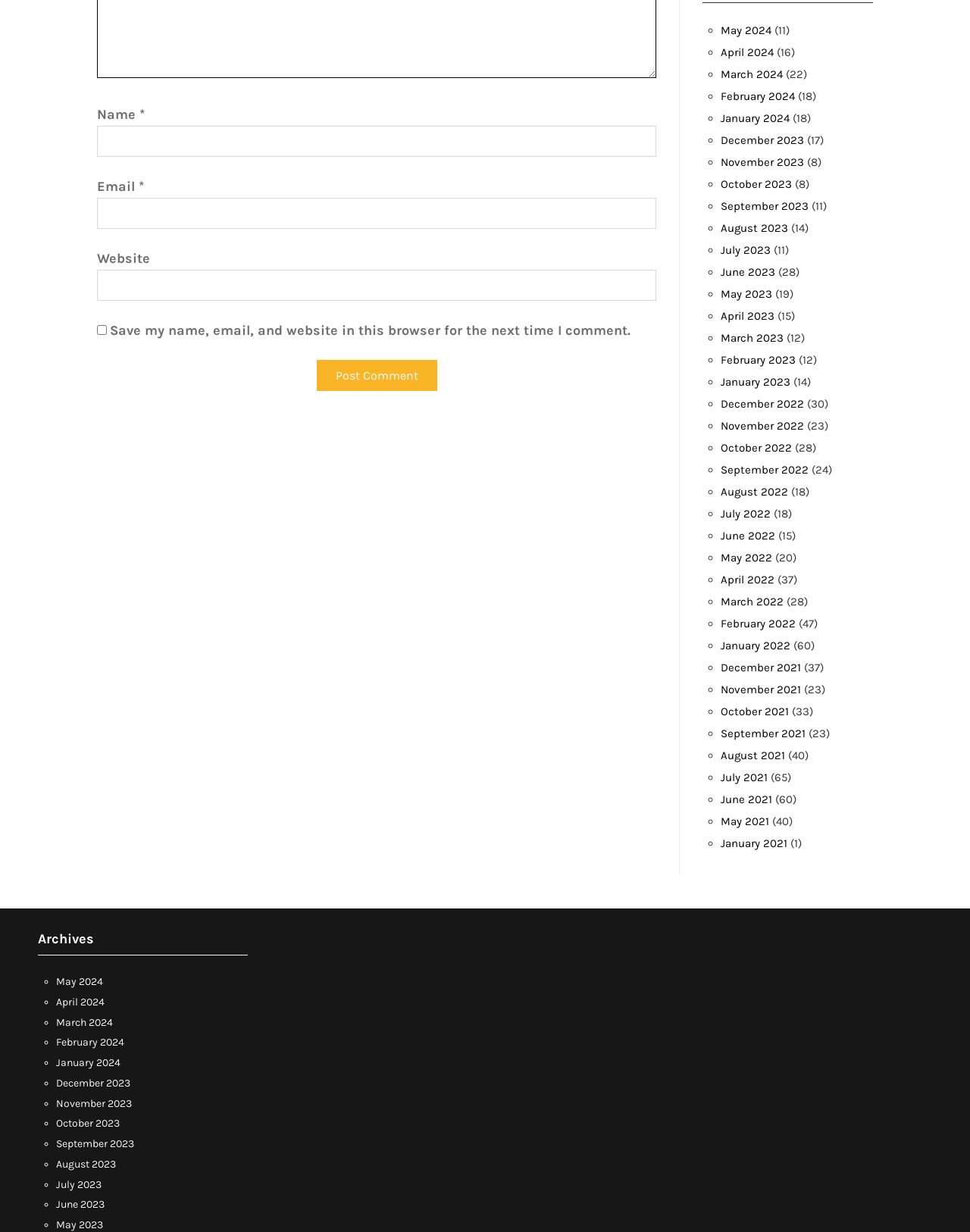Using the provided description parent_node: Name * name="author", find the bounding box coordinates for the UI element. Provide the coordinates in (top-left x, top-left y, bottom-right x, bottom-right y) format, ensuring all values are between 0 and 1.

[0.1, 0.102, 0.677, 0.127]